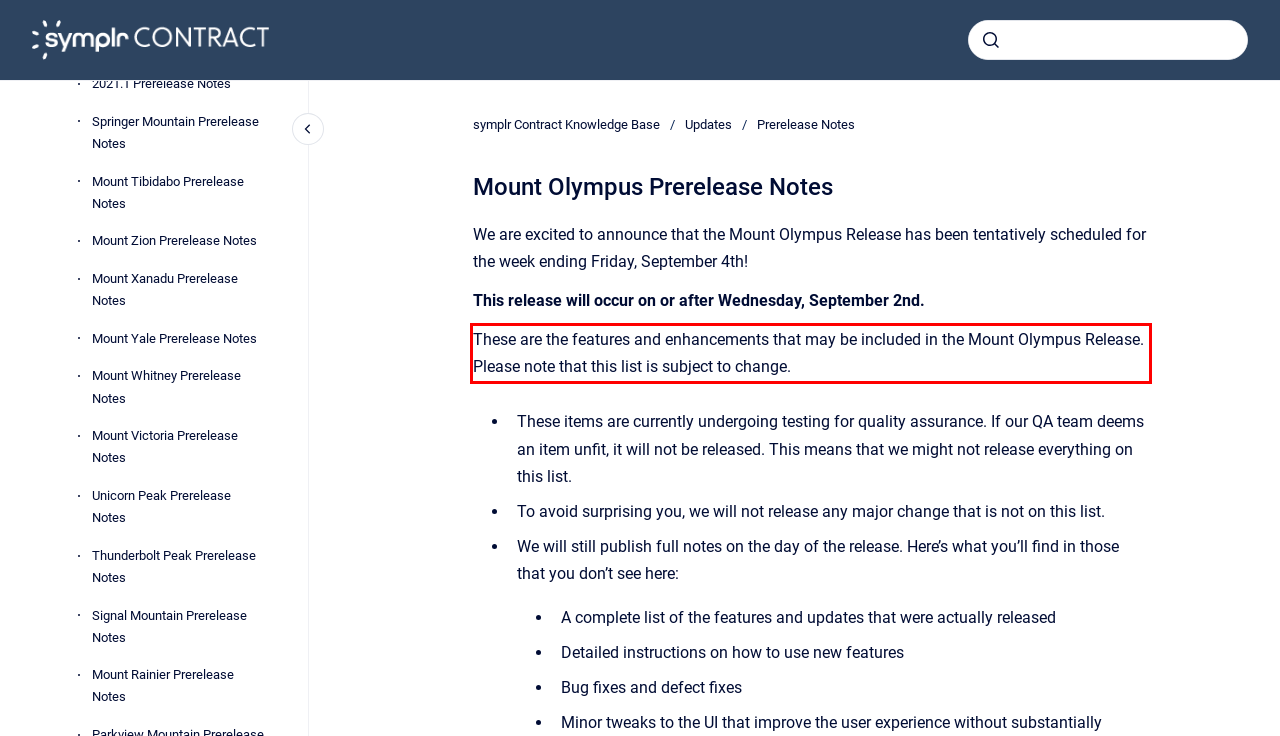Given a screenshot of a webpage, identify the red bounding box and perform OCR to recognize the text within that box.

These are the features and enhancements that may be included in the Mount Olympus Release. Please note that this list is subject to change.